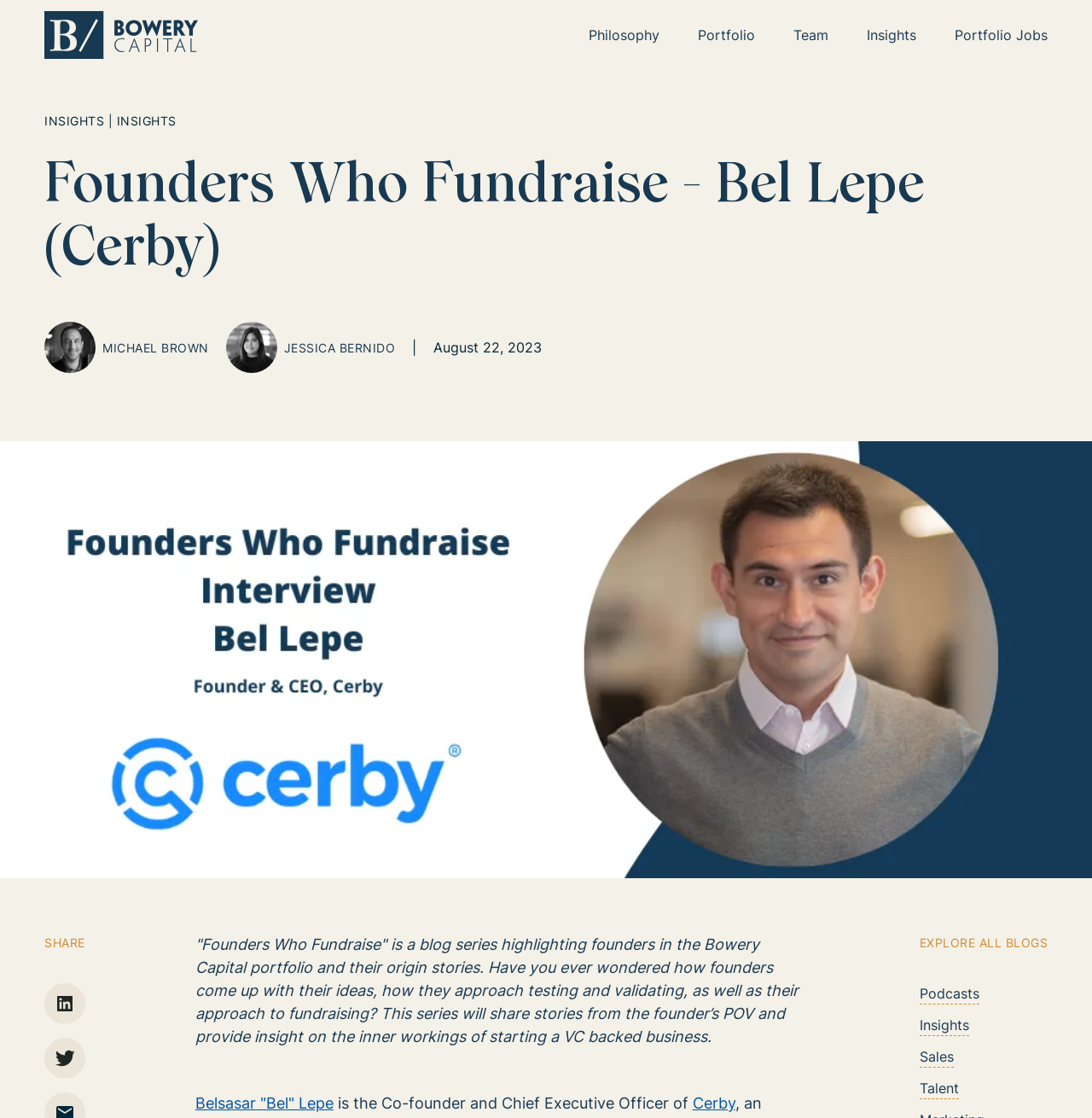Identify the bounding box coordinates of the region that needs to be clicked to carry out this instruction: "Go to podcasts". Provide these coordinates as four float numbers ranging from 0 to 1, i.e., [left, top, right, bottom].

[0.842, 0.879, 0.896, 0.898]